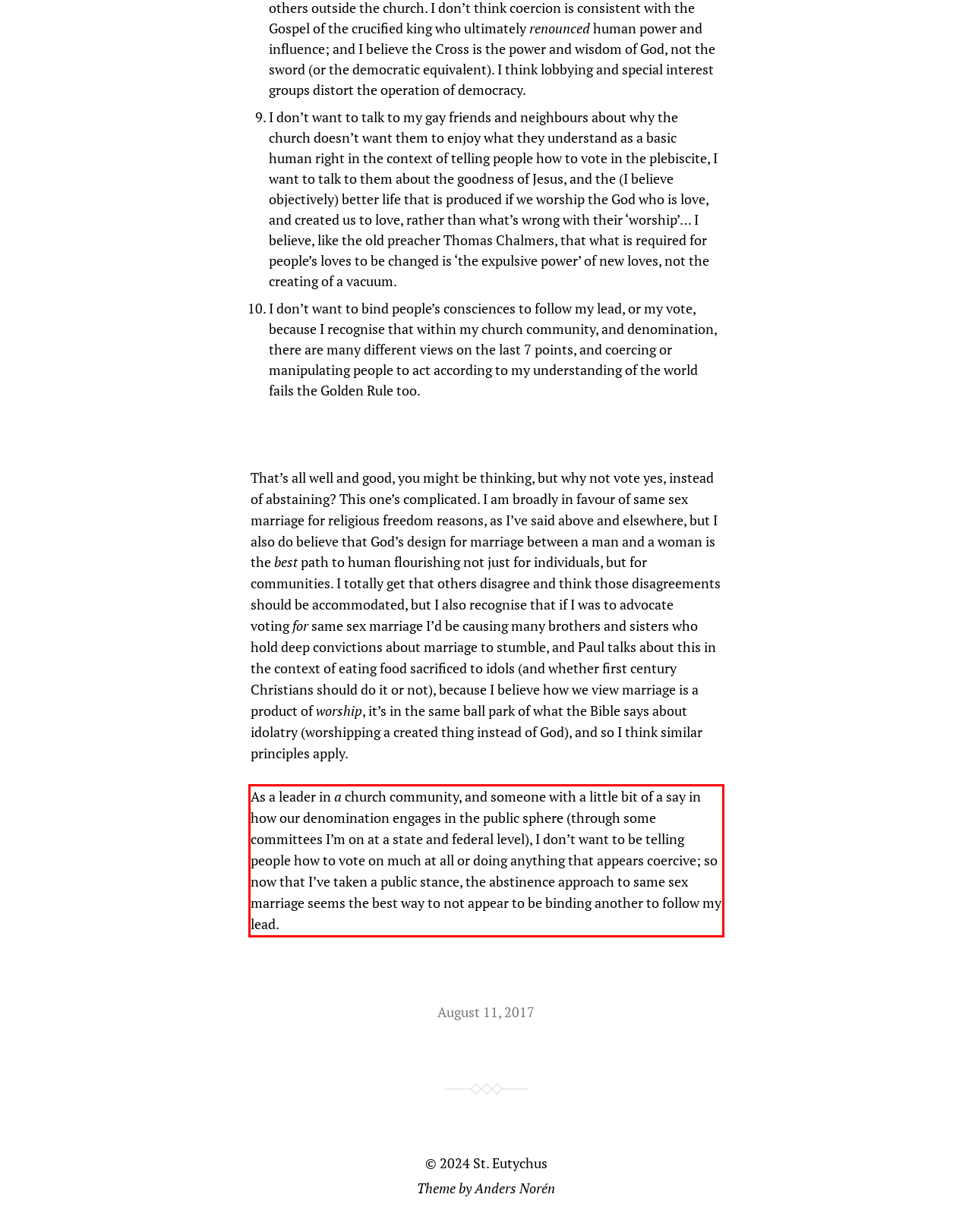Examine the screenshot of the webpage, locate the red bounding box, and perform OCR to extract the text contained within it.

As a leader in a church community, and someone with a little bit of a say in how our denomination engages in the public sphere (through some committees I’m on at a state and federal level), I don’t want to be telling people how to vote on much at all or doing anything that appears coercive; so now that I’ve taken a public stance, the abstinence approach to same sex marriage seems the best way to not appear to be binding another to follow my lead.